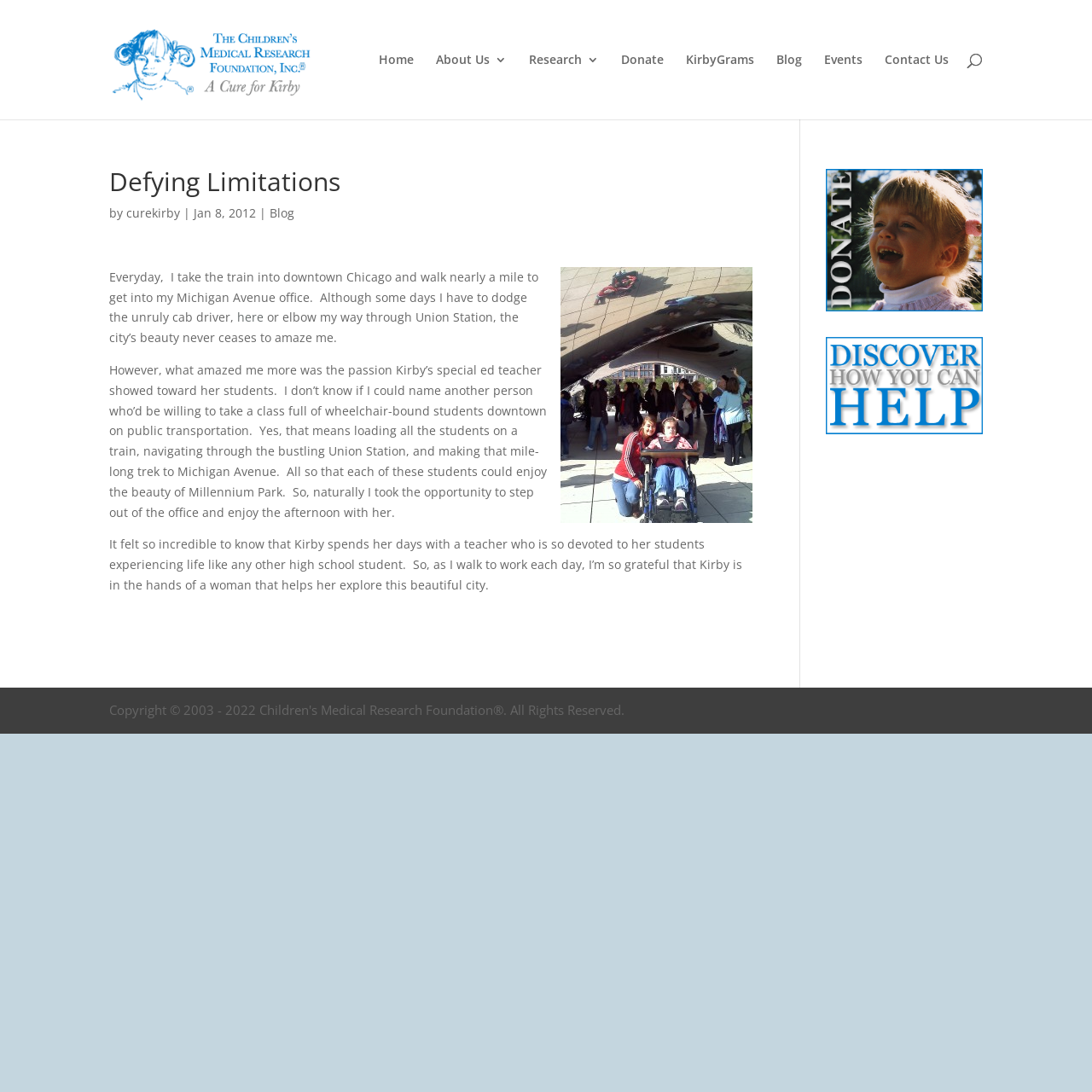Please locate the bounding box coordinates of the element's region that needs to be clicked to follow the instruction: "Check the 'Blog' link". The bounding box coordinates should be provided as four float numbers between 0 and 1, i.e., [left, top, right, bottom].

[0.247, 0.188, 0.27, 0.202]